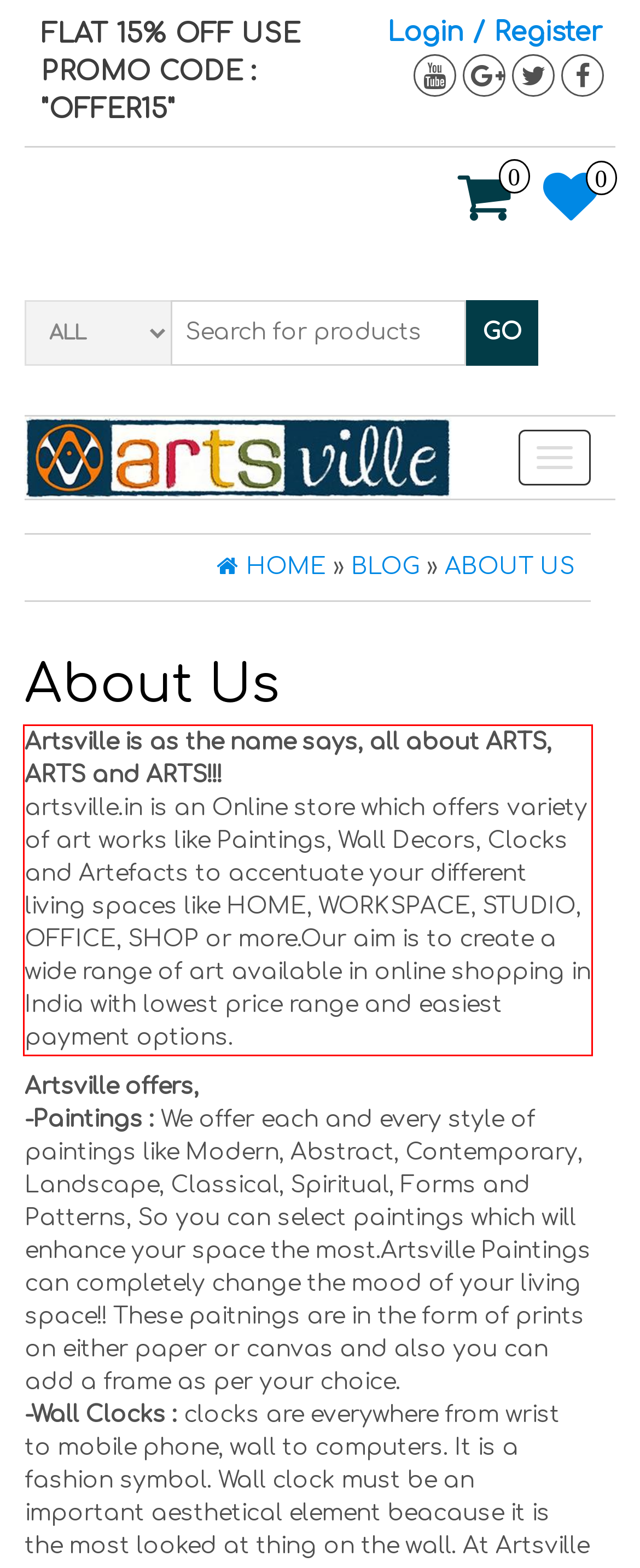Given a screenshot of a webpage with a red bounding box, please identify and retrieve the text inside the red rectangle.

Artsville is as the name says, all about ARTS, ARTS and ARTS!!! artsville.in is an Online store which offers variety of art works like Paintings, Wall Decors, Clocks and Artefacts to accentuate your different living spaces like HOME, WORKSPACE, STUDIO, OFFICE, SHOP or more.Our aim is to create a wide range of art available in online shopping in India with lowest price range and easiest payment options.